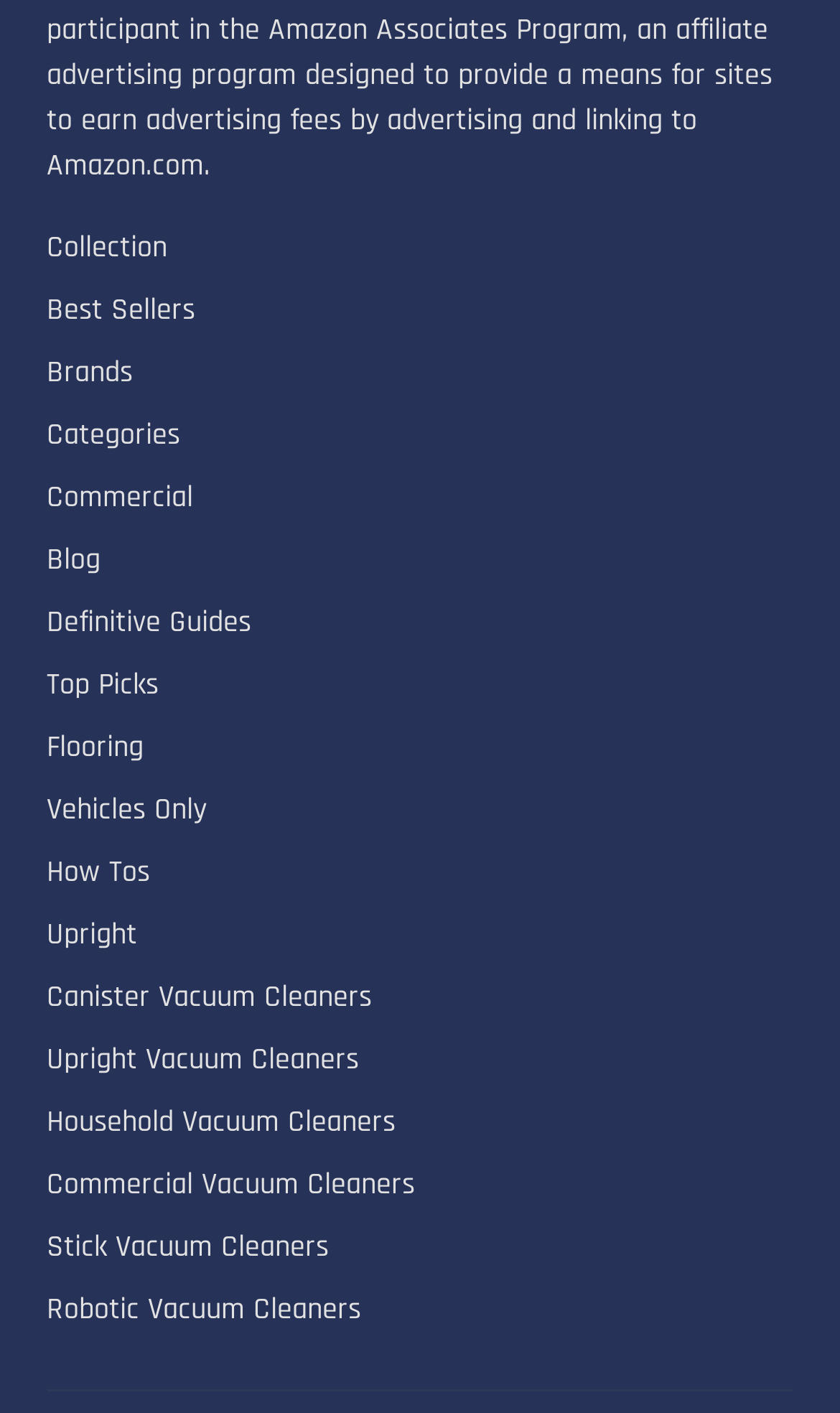Utilize the details in the image to give a detailed response to the question: How many categories are listed?

By examining the links on the webpage, I count 9 categories listed, including 'Collection', 'Best Sellers', 'Brands', 'Categories', 'Commercial', 'Blog', 'Definitive Guides', 'Top Picks', and 'Flooring'.